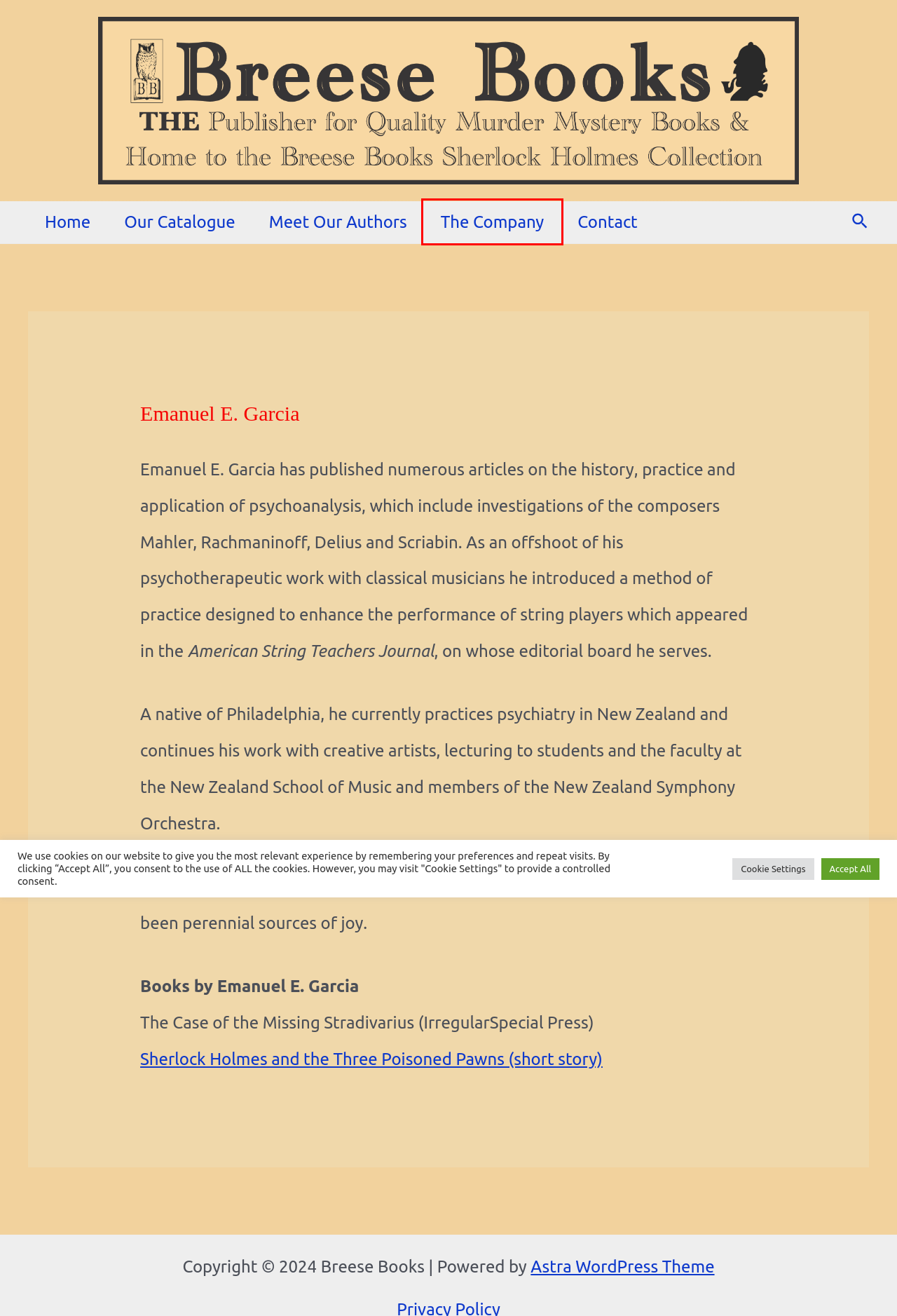You have a screenshot of a webpage with a red bounding box around an element. Select the webpage description that best matches the new webpage after clicking the element within the red bounding box. Here are the descriptions:
A. Meet Our Authors – Breese Books
B. The Company – Breese Books
C. Sherlock Holmes and the Three Poisoned Pawns – Breese Books
D. Contact – Breese Books
E. Our Catalogue – Breese Books
F. Astra – Fast, Lightweight & Customizable WordPress Theme - Download Now!
G. Privacy Policy – Breese Books
H. Breese Books – Home to the Breese Books Sherlock Holmes Collection

B